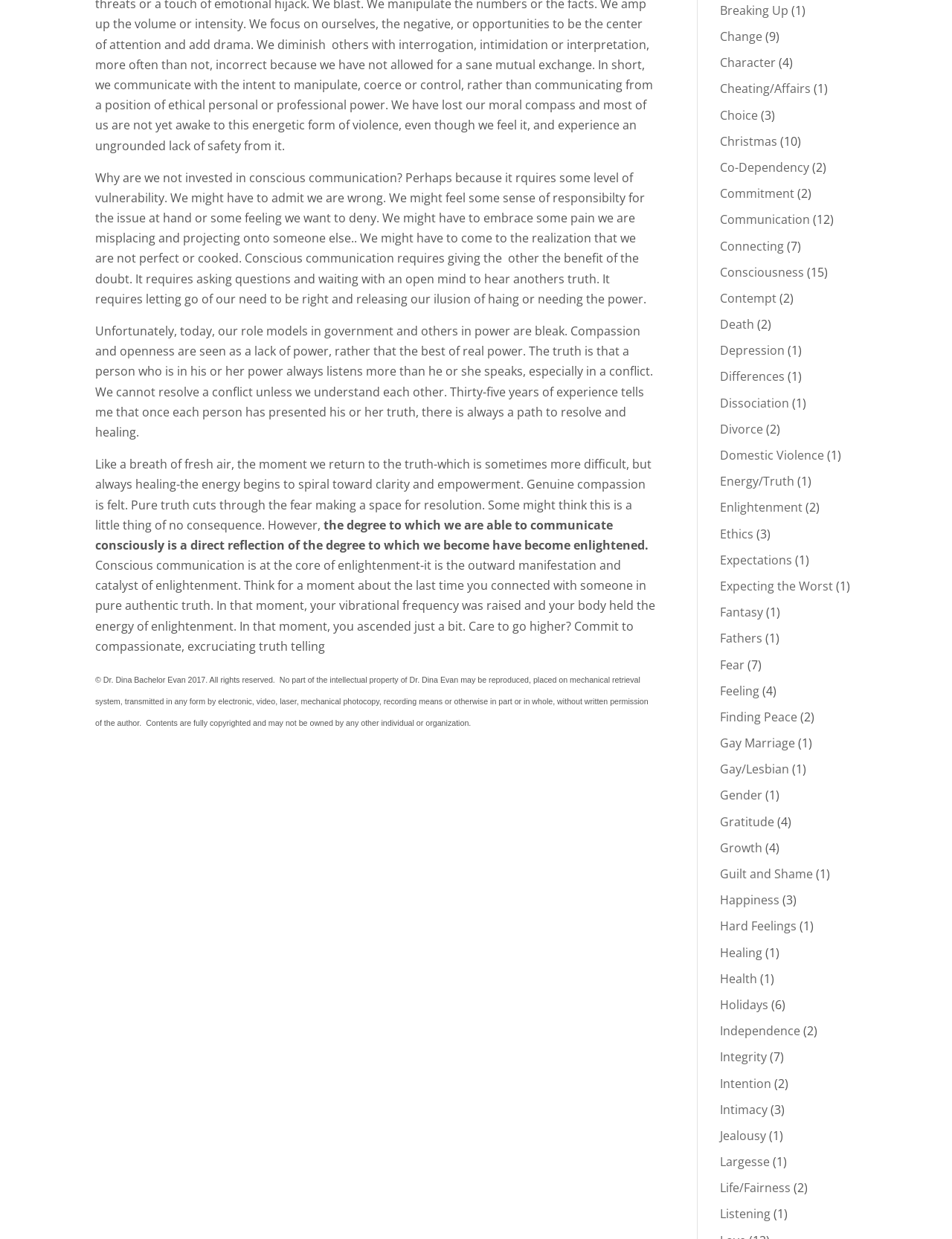Identify the bounding box for the described UI element: "Serviços".

None